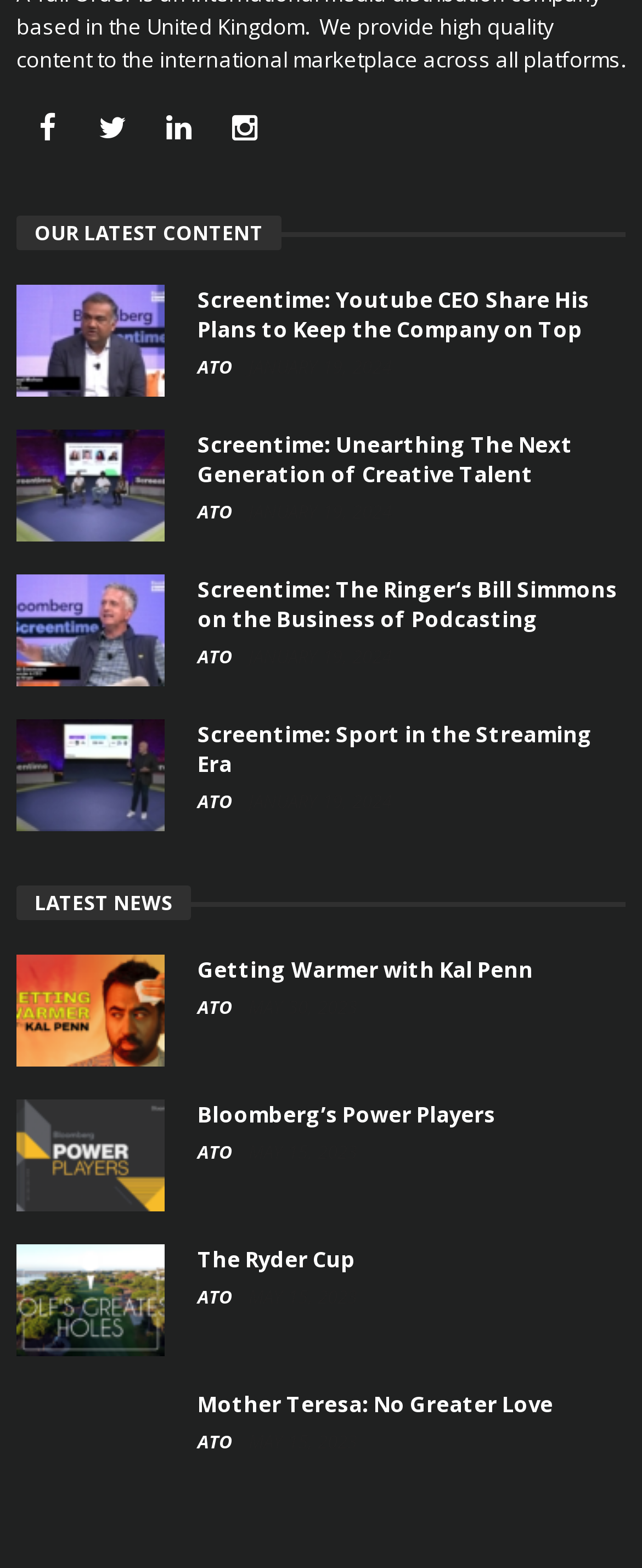Locate the bounding box coordinates of the clickable part needed for the task: "Open the Mother Teresa: No Greater Love article".

[0.308, 0.885, 0.862, 0.904]